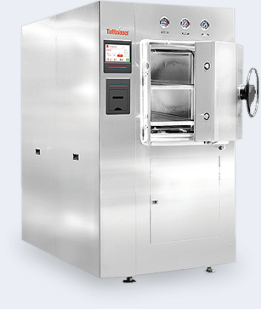What is the temperature range of the autoclave?
Identify the answer in the screenshot and reply with a single word or phrase.

105°C to 138°C